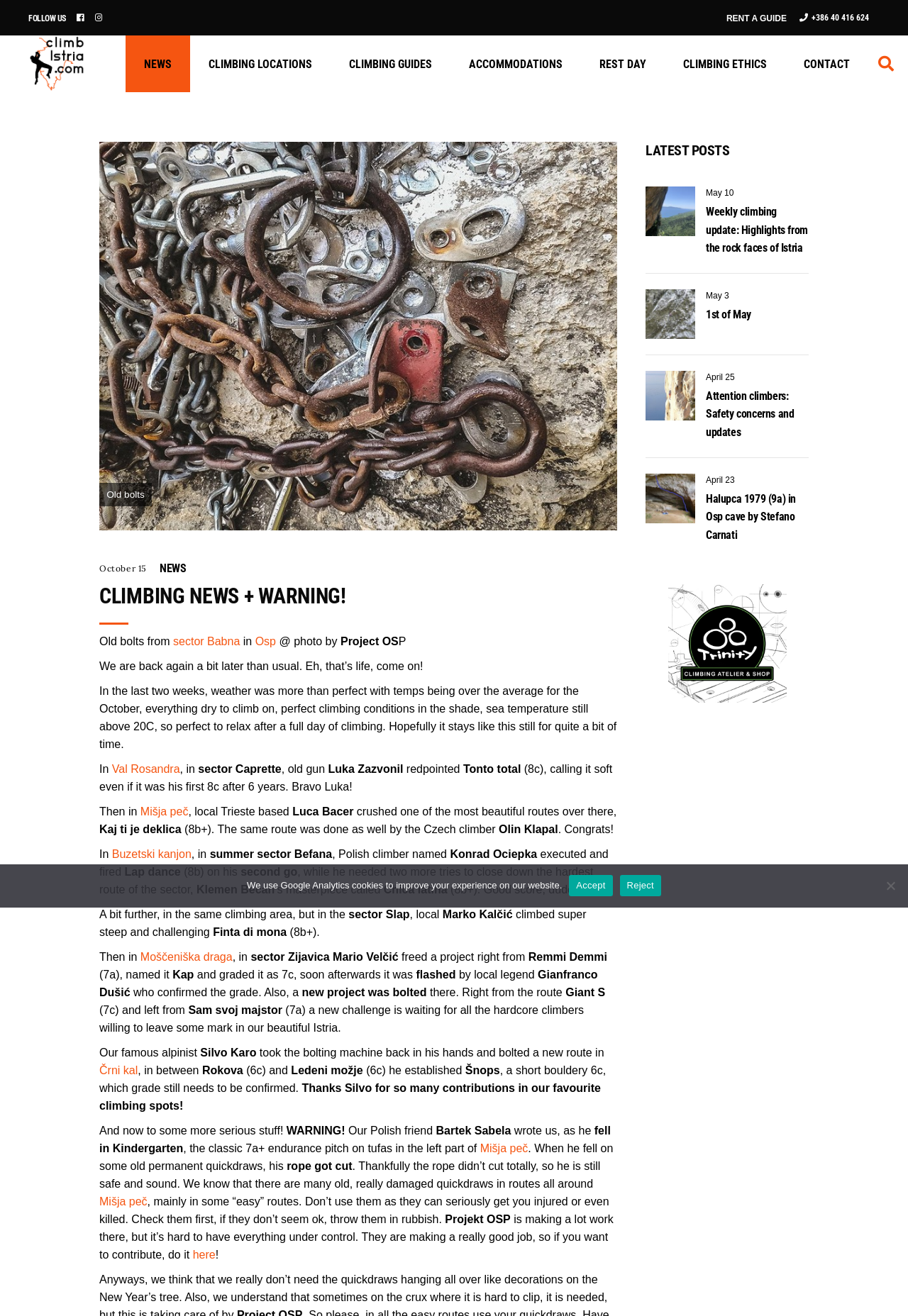What is the name of the website?
Please look at the screenshot and answer in one word or a short phrase.

Climb Istria